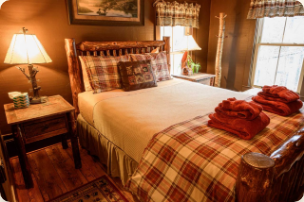Paint a vivid picture of the image with your description.

The image showcases a cozy and rustic room, ideally suited for a tranquil stay. Central to the scene is a warm, inviting queen-size bed adorned with a plaid blanket and multiple plush red towels carefully arranged at the foot. The wooden furnishings, including a bedside table and a bed frame, enhance the charming, homey atmosphere. Soft, ambient lighting is provided by bedside lamps, adding to the room's comfort. Natural light filters through the windows, which are dressed with charming checkered curtains, complementing the overall aesthetic. This room is part of the "Wolf Jaw" accommodation option, available for $110.00 per night, and features amenities like a queen-size bed and shared hallway bathrooms.